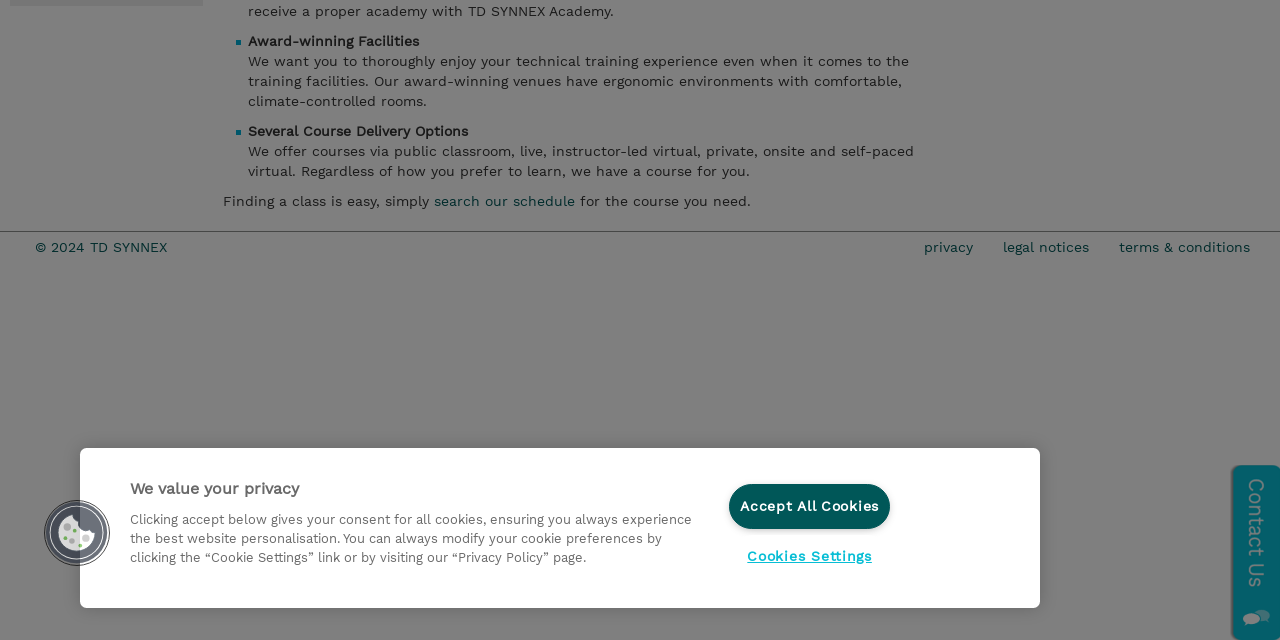Identify the bounding box coordinates for the UI element described by the following text: "privacy". Provide the coordinates as four float numbers between 0 and 1, in the format [left, top, right, bottom].

[0.722, 0.374, 0.76, 0.399]